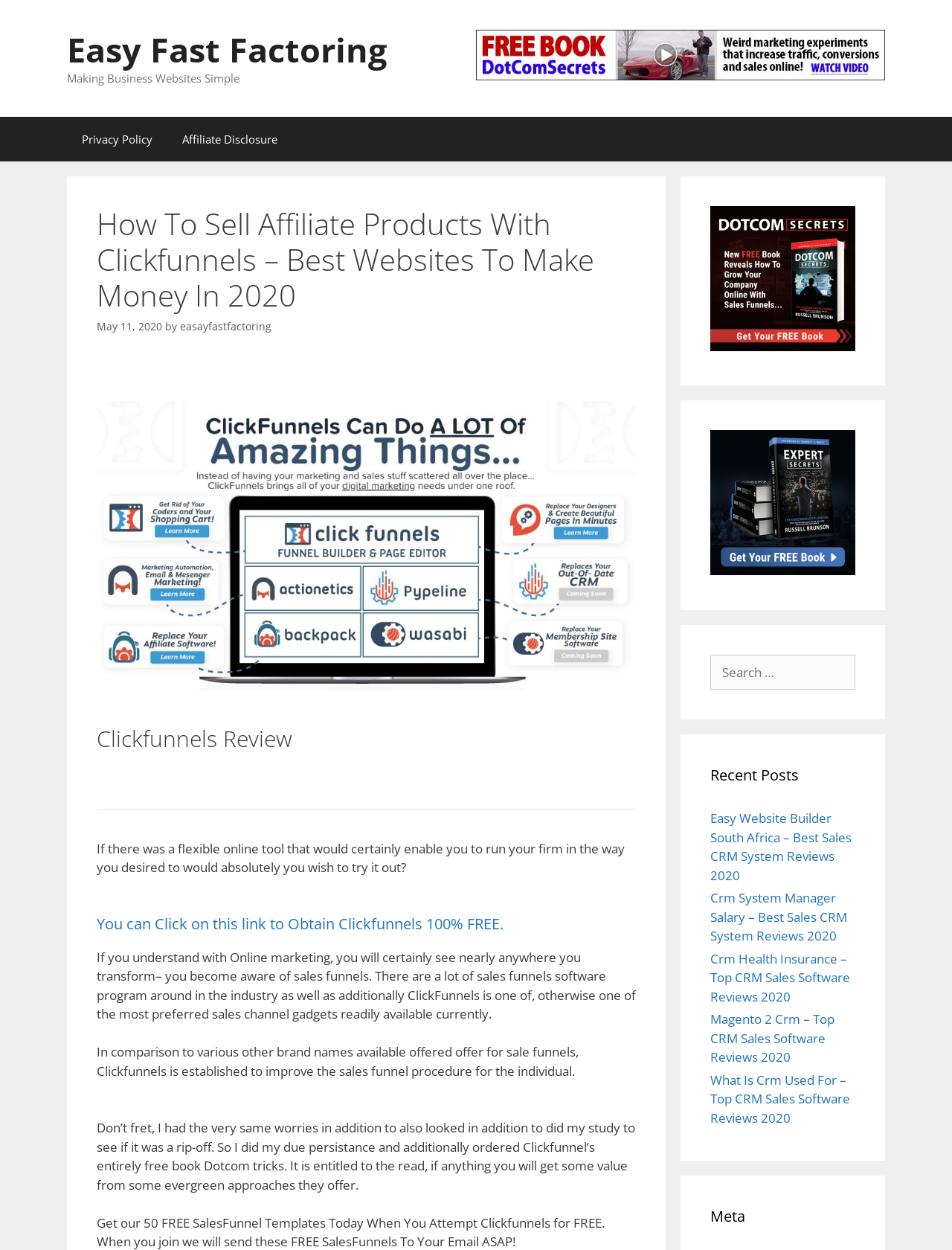Refer to the image and provide a thorough answer to this question:
What is the author's intention in sharing their experience with Clickfunnels?

The author shares their experience with Clickfunnels, including their initial concerns and research, to provide value to the reader. The author's intention is to educate and inform the reader about Clickfunnels, rather than simply promoting the product.